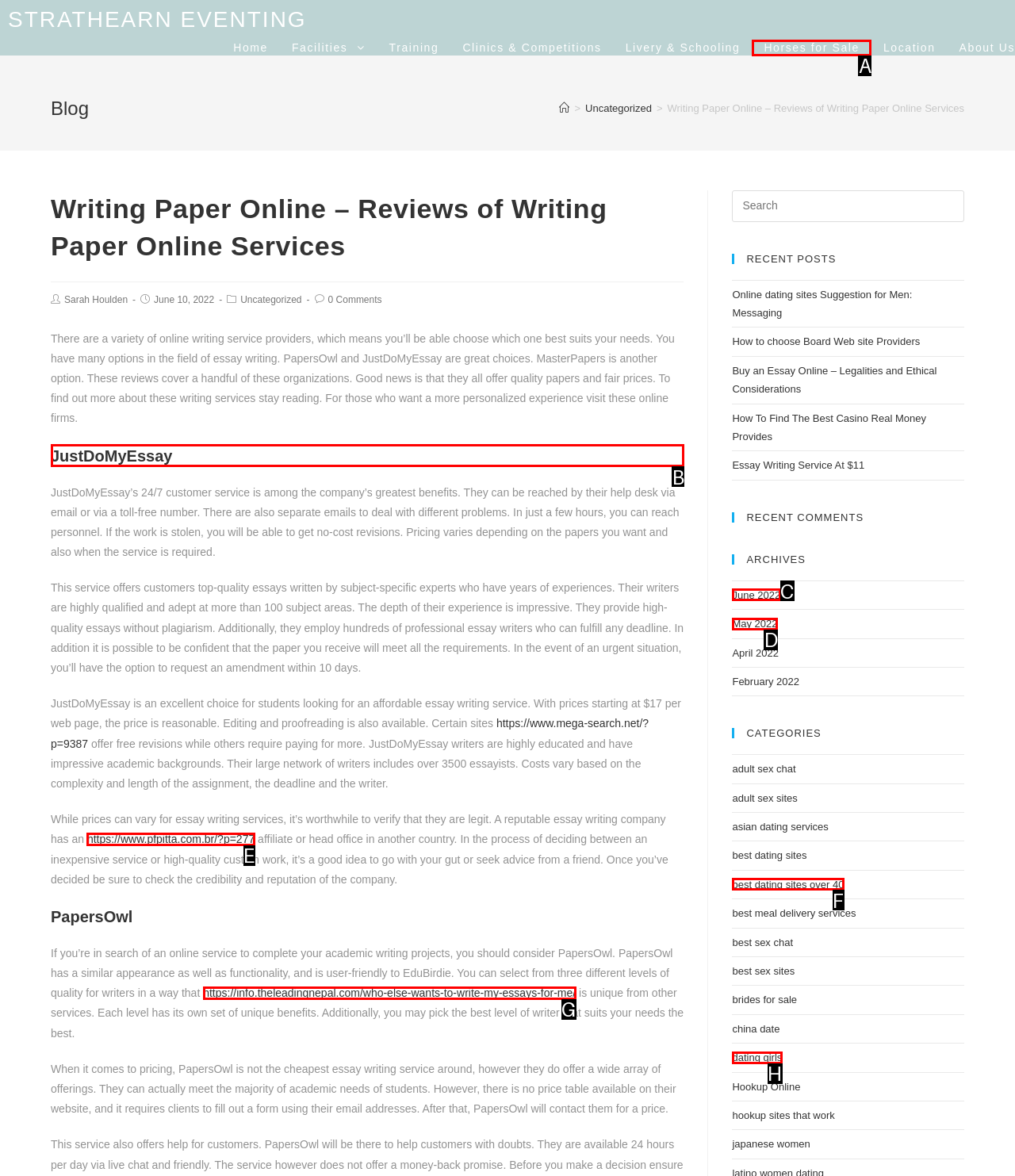Choose the correct UI element to click for this task: Leave a comment Answer using the letter from the given choices.

None